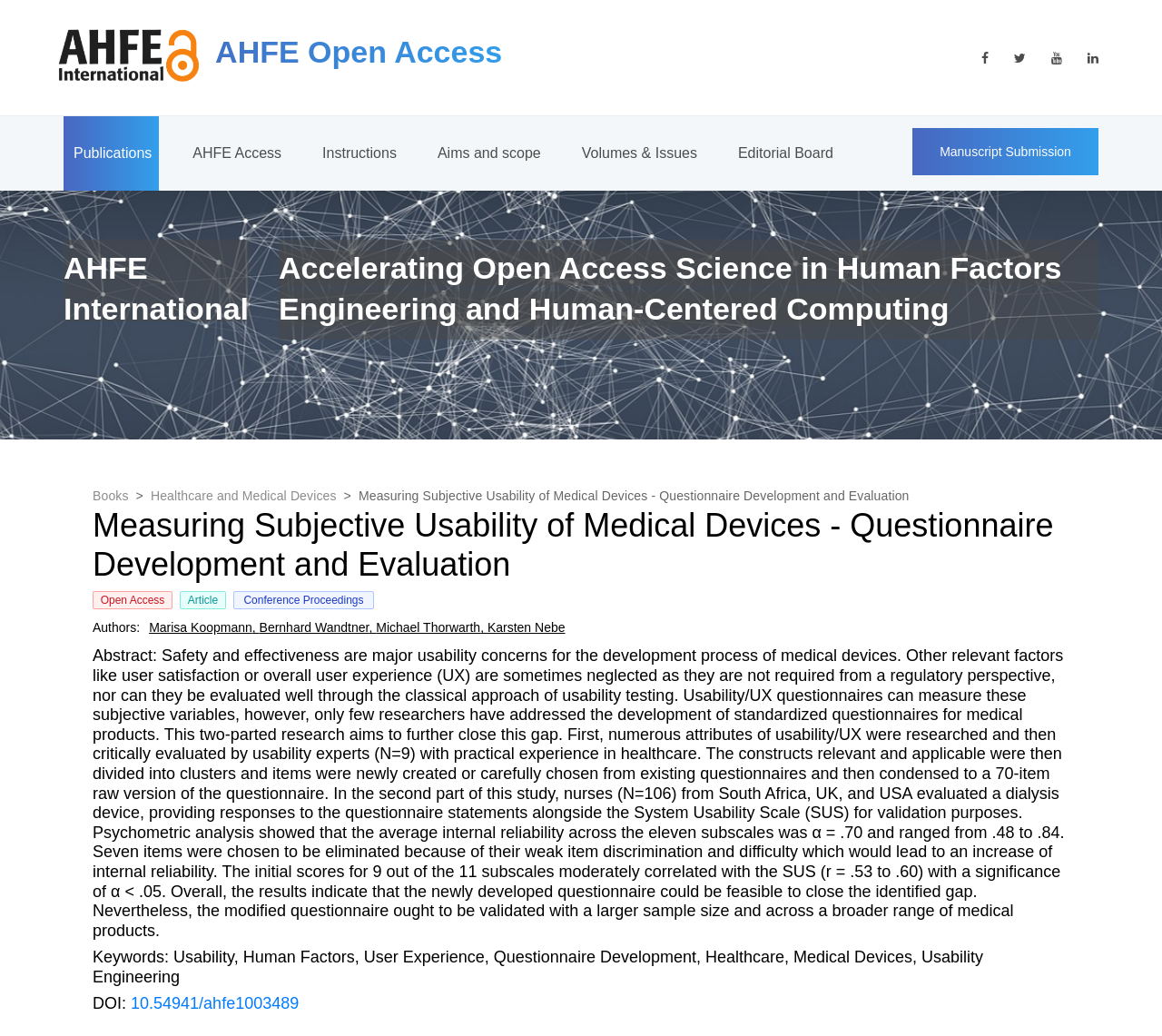Kindly determine the bounding box coordinates of the area that needs to be clicked to fulfill this instruction: "Go to the publications page".

[0.055, 0.112, 0.137, 0.184]